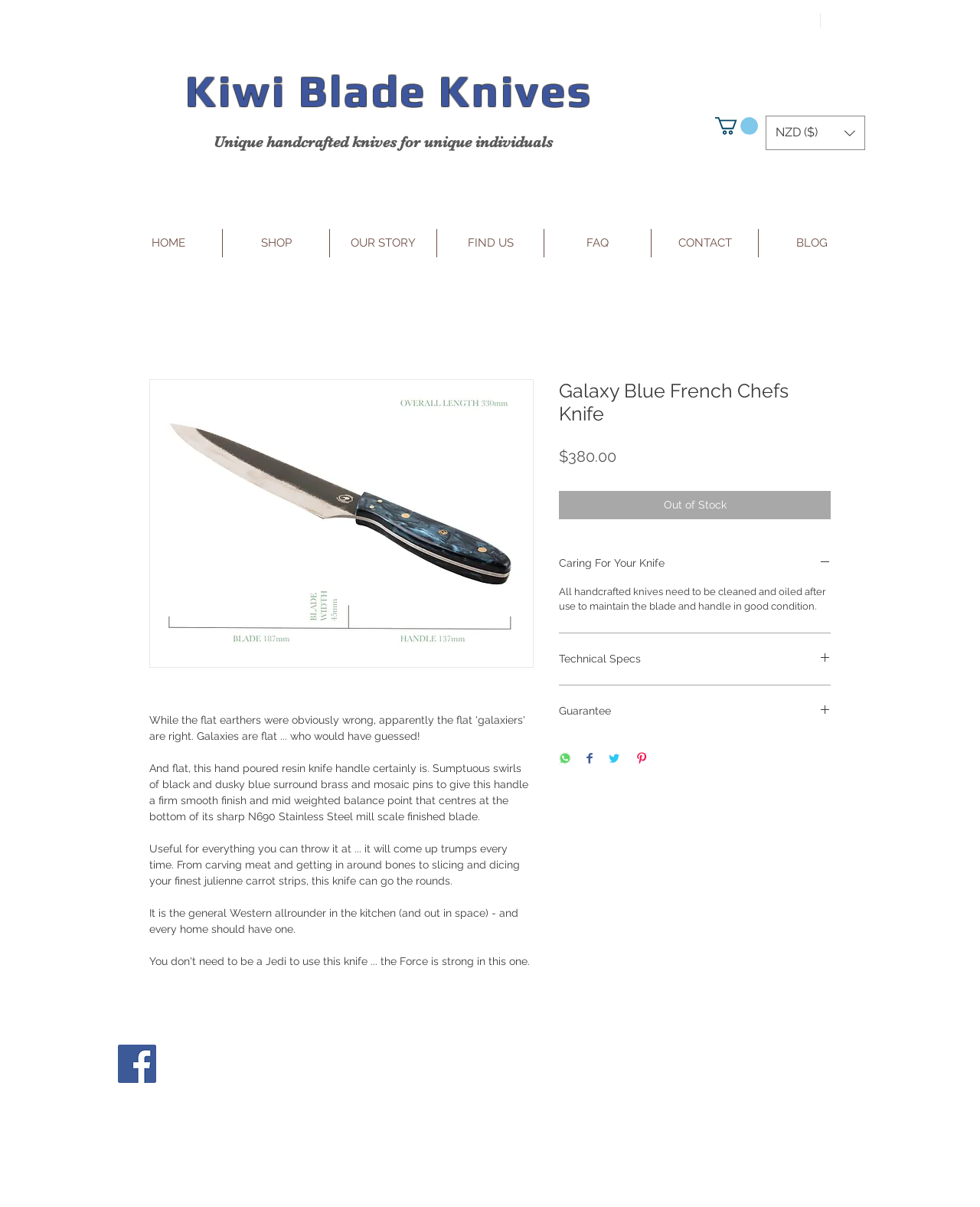Locate the headline of the webpage and generate its content.

Kiwi Blade Knives